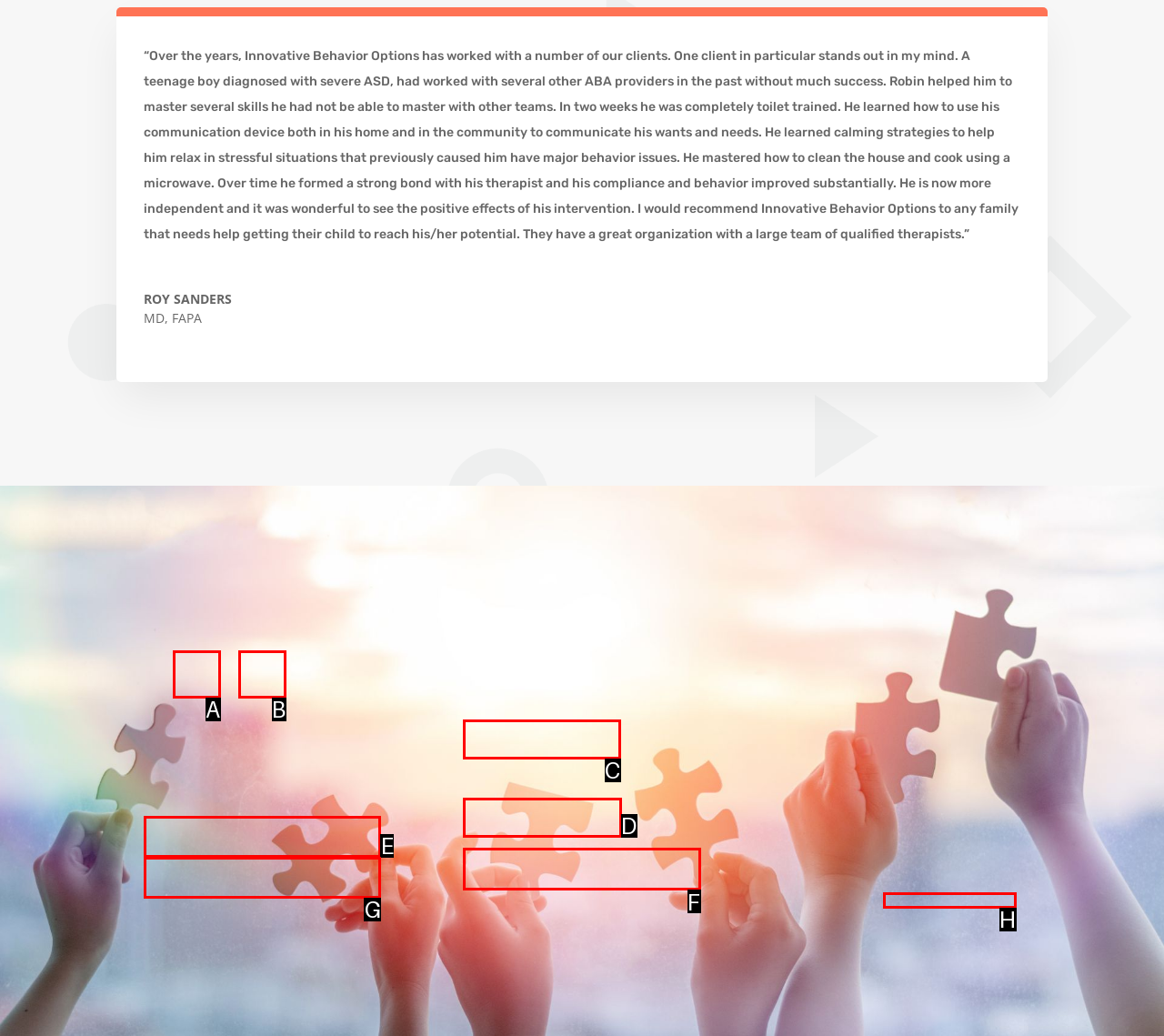From the given choices, identify the element that matches: (678) 412-1662
Answer with the letter of the selected option.

C